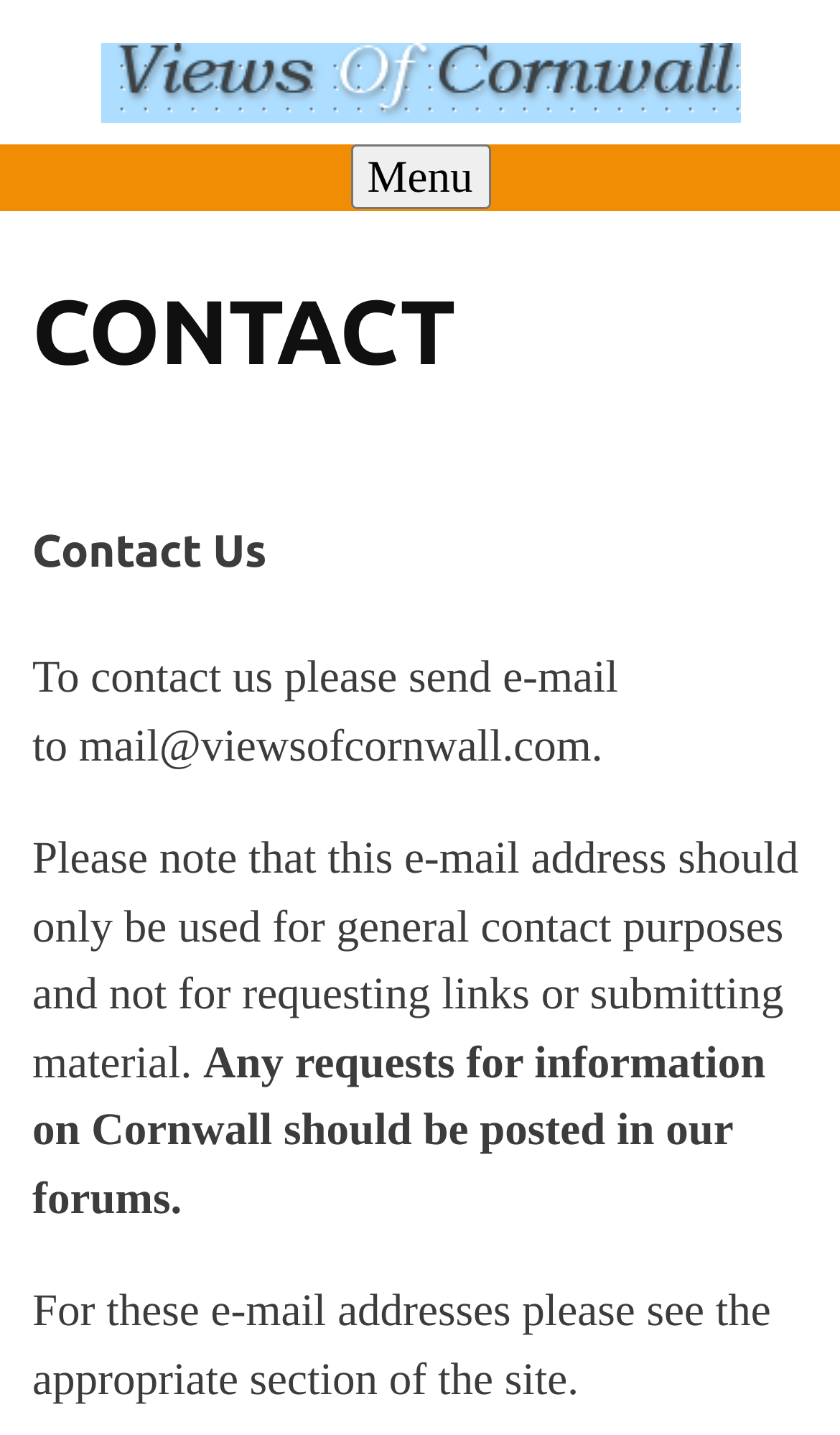Offer a comprehensive description of the webpage’s content and structure.

The webpage is about contacting Views of Cornwall England. At the top left, there is a link and an image with the same name, "Views of Cornwall England". Below this, there is a horizontal menu bar with a button labeled "Menu" on the right side. 

On the left side of the page, there is a section with a heading "CONTACT" and a subheading "Contact Us". This section contains three paragraphs of text. The first paragraph provides an email address, mail@viewsofcornwall.com, for general contact purposes. The second paragraph explains that this email address should not be used for requesting links or submitting material. The third paragraph directs users to post requests for information on Cornwall in the forums and provides information on where to find relevant email addresses on the site.

There are two more links with the same name, "Views of Cornwall England", one at the top center and another at the top right of the page.